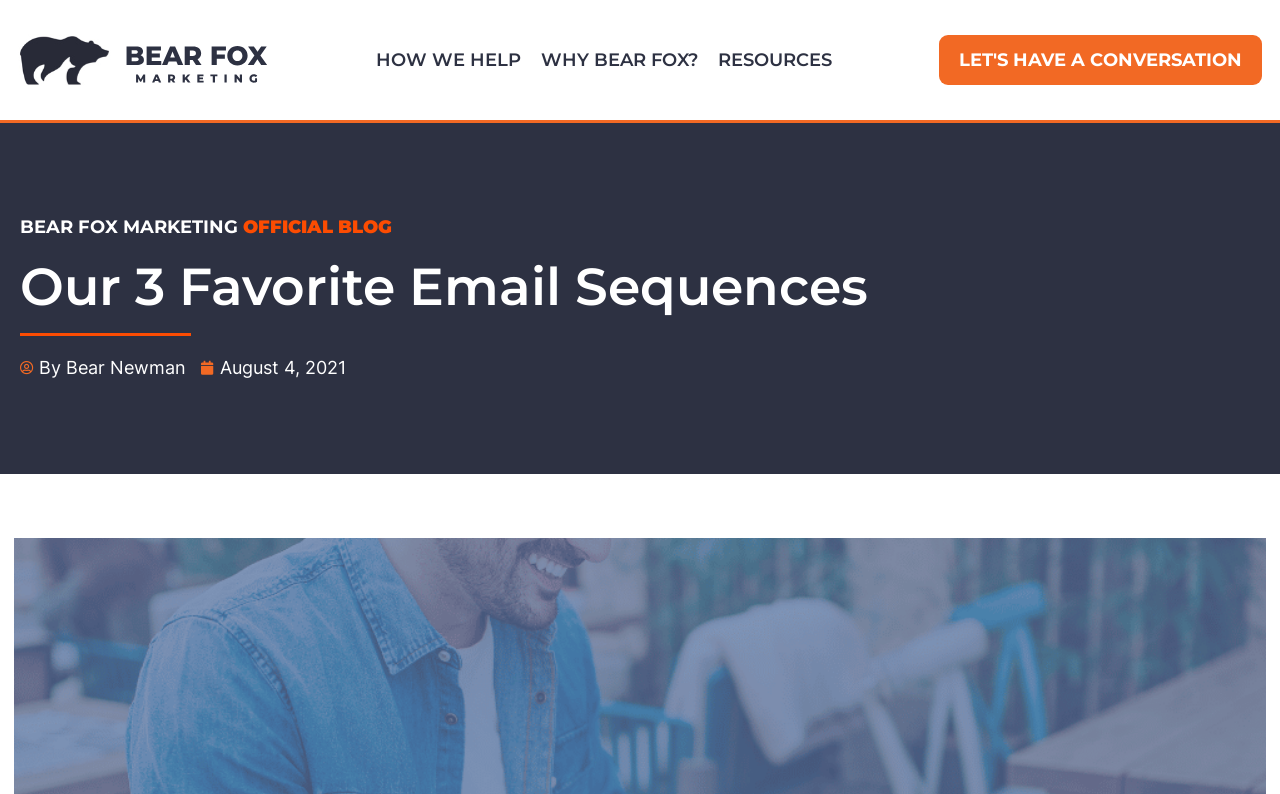Can you give a detailed response to the following question using the information from the image? How many links are in the top navigation bar?

I counted the links in the top navigation bar and found four links: 'HOW WE HELP', 'WHY BEAR FOX?', 'RESOURCES', and 'LET'S HAVE A CONVERSATION'.